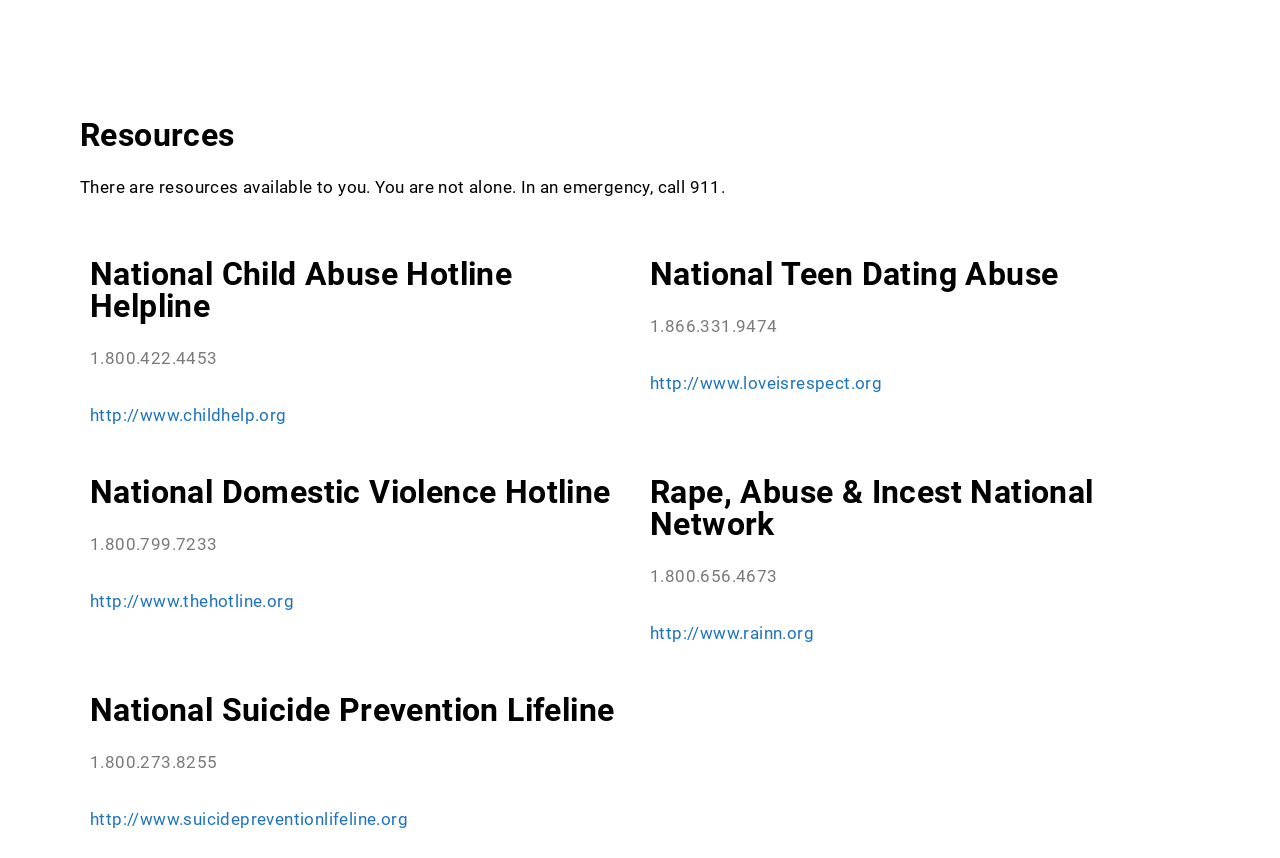Identify the bounding box of the UI component described as: "http://www.rainn.org".

[0.508, 0.726, 0.636, 0.749]